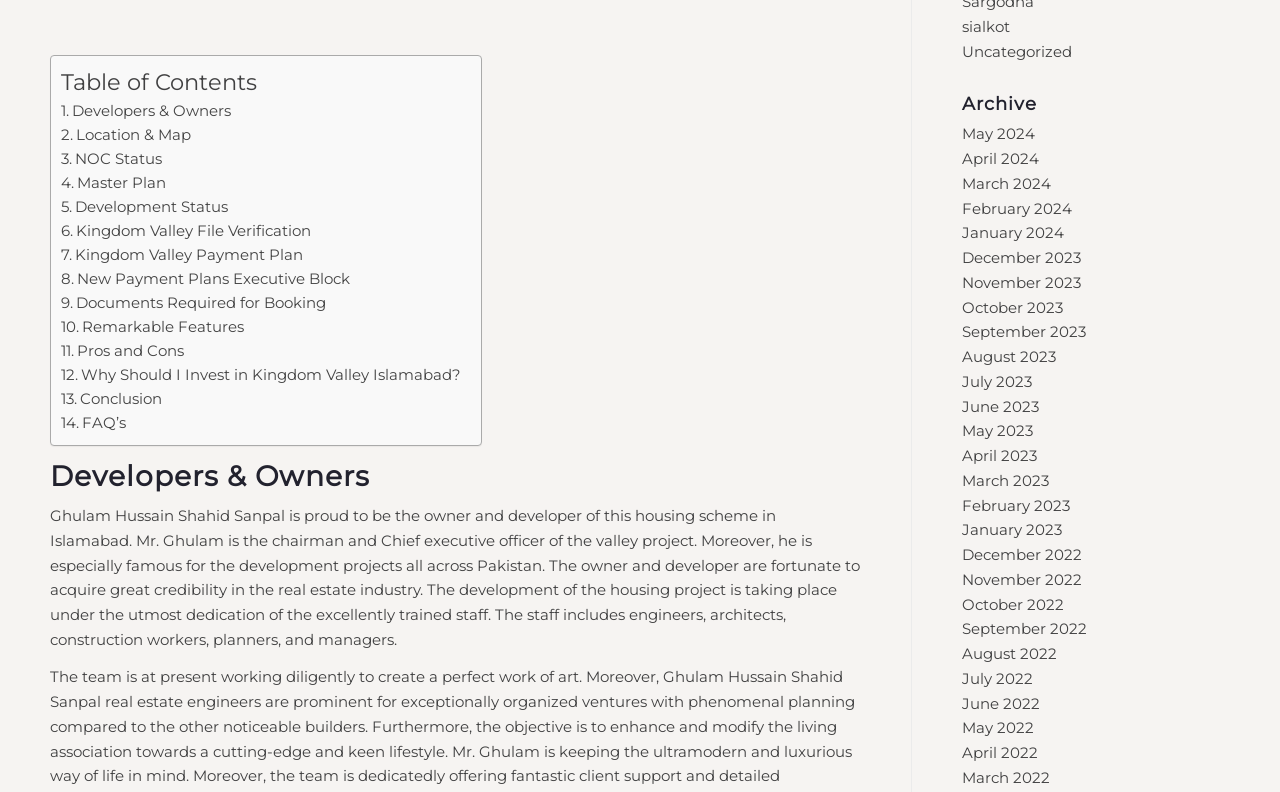Determine the bounding box coordinates for the area that should be clicked to carry out the following instruction: "check CALI4NIA".

None